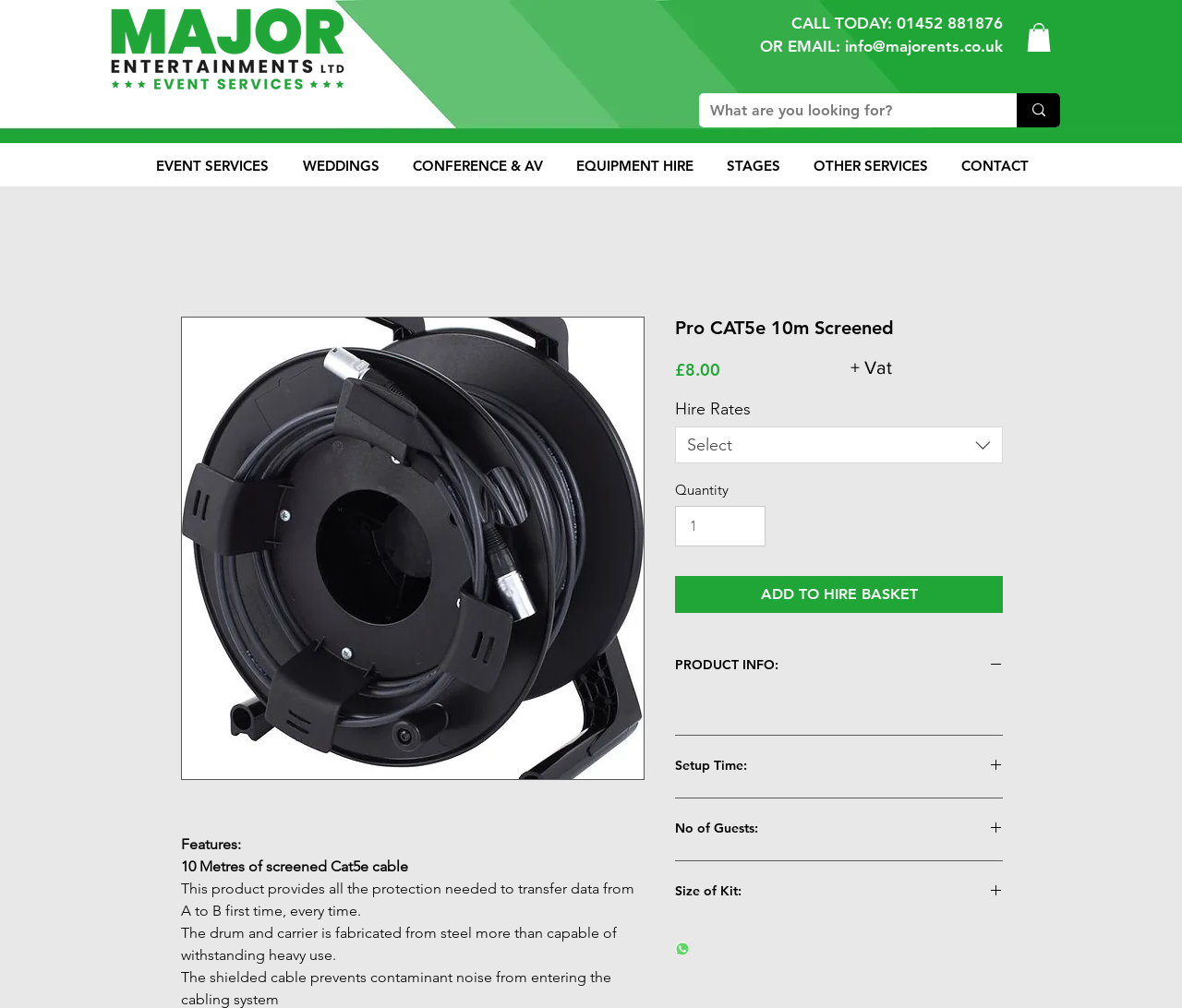What is the navigation menu item after 'CONFERENCE & AV'?
Look at the image and provide a detailed response to the question.

The navigation menu is listed on the webpage, and the item after 'CONFERENCE & AV' is 'EQUIPMENT HIRE', which is a link to another page.